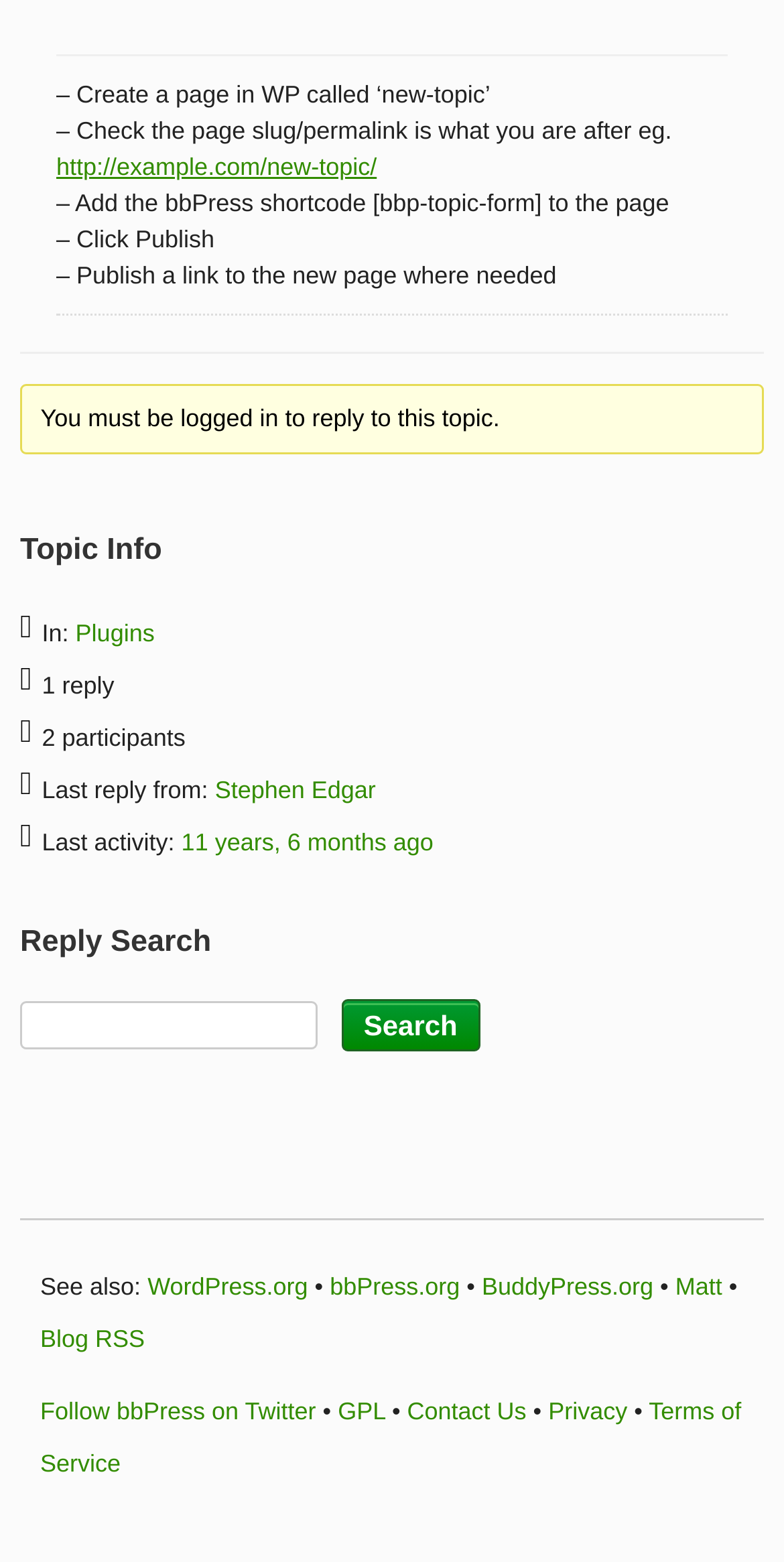Please specify the bounding box coordinates of the clickable region necessary for completing the following instruction: "Follow bbPress on Twitter". The coordinates must consist of four float numbers between 0 and 1, i.e., [left, top, right, bottom].

[0.051, 0.894, 0.403, 0.912]